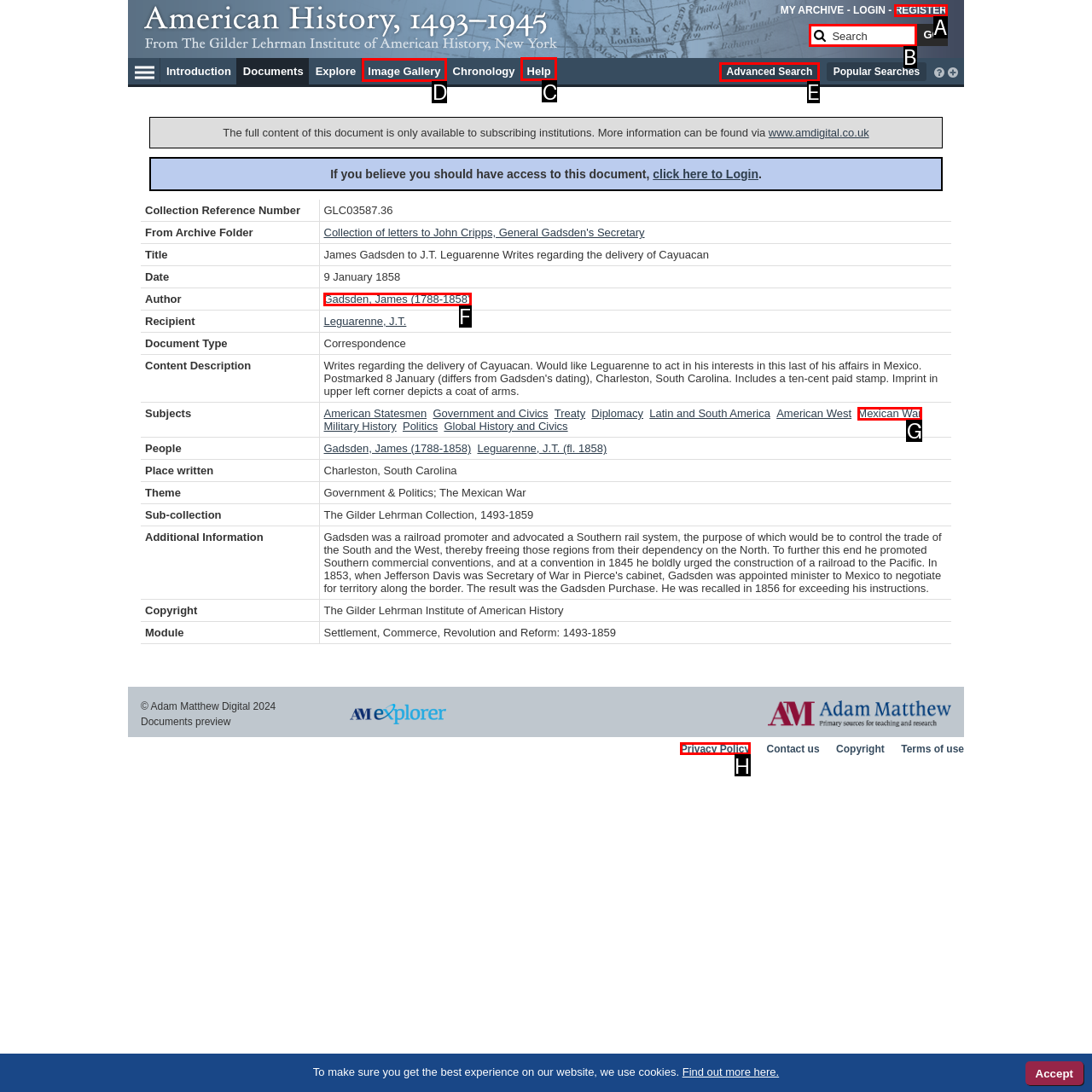Given the task: Get help, indicate which boxed UI element should be clicked. Provide your answer using the letter associated with the correct choice.

C